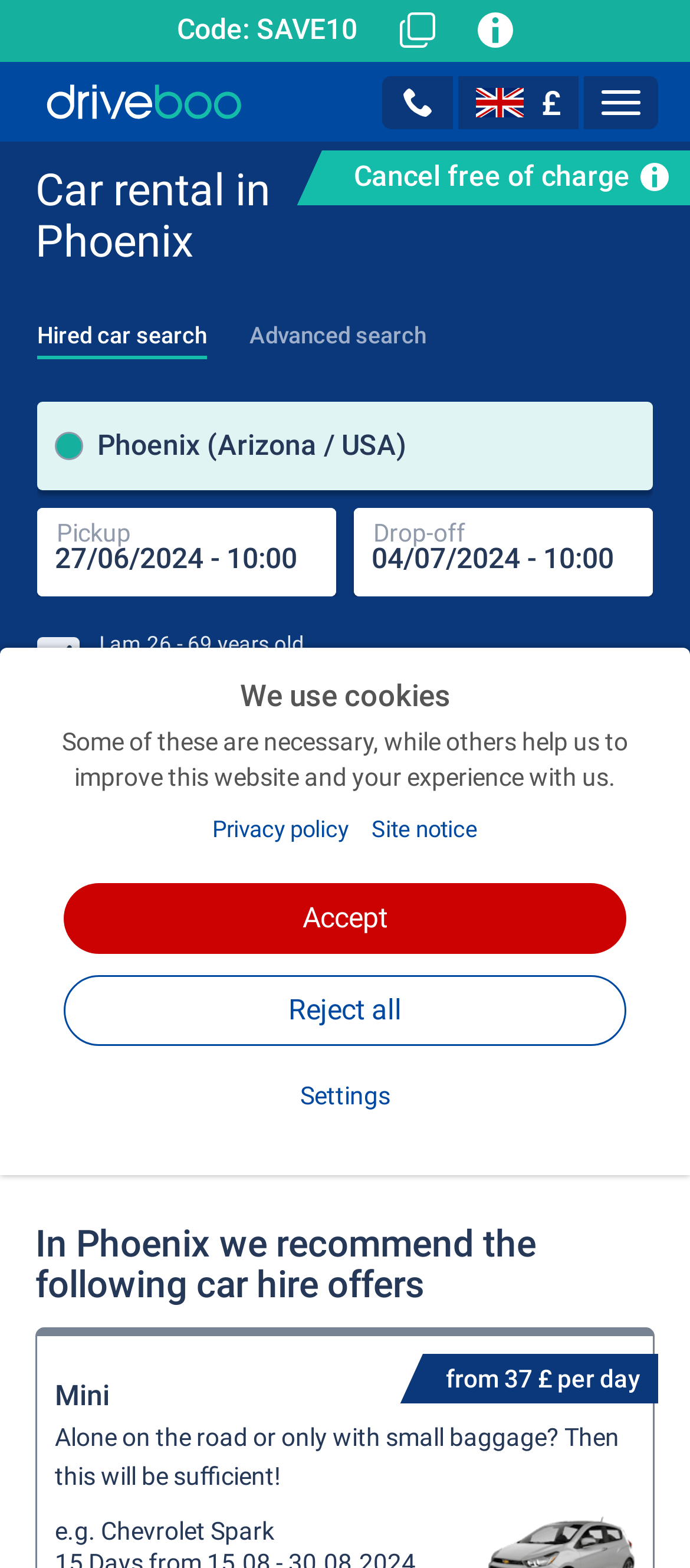Please find the bounding box coordinates of the element that needs to be clicked to perform the following instruction: "Click the 'Search now' button". The bounding box coordinates should be four float numbers between 0 and 1, represented as [left, top, right, bottom].

[0.098, 0.465, 0.902, 0.521]